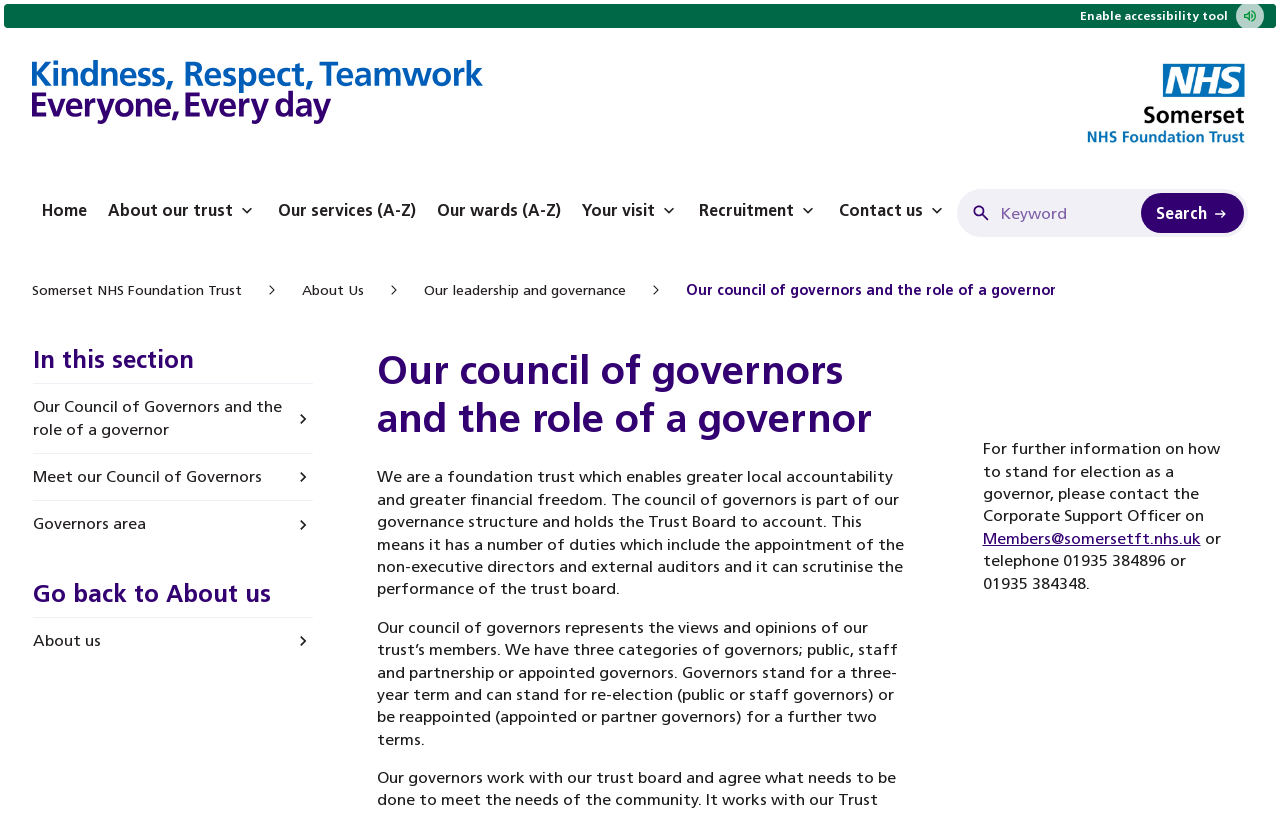Find the bounding box coordinates of the area that needs to be clicked in order to achieve the following instruction: "Return to the homepage". The coordinates should be specified as four float numbers between 0 and 1, i.e., [left, top, right, bottom].

[0.025, 0.074, 0.377, 0.16]